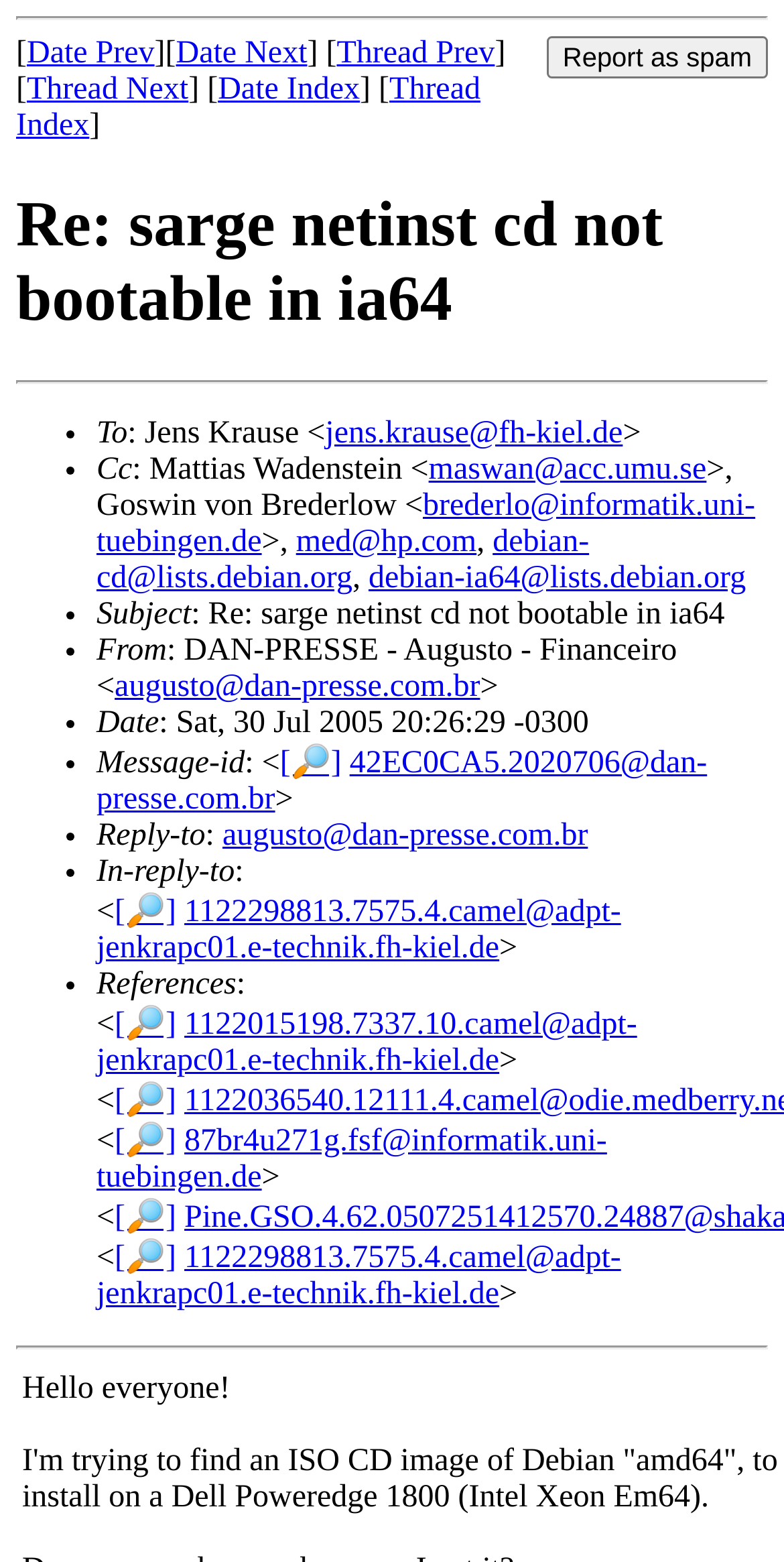Locate the headline of the webpage and generate its content.

Re: sarge netinst cd not bootable in ia64